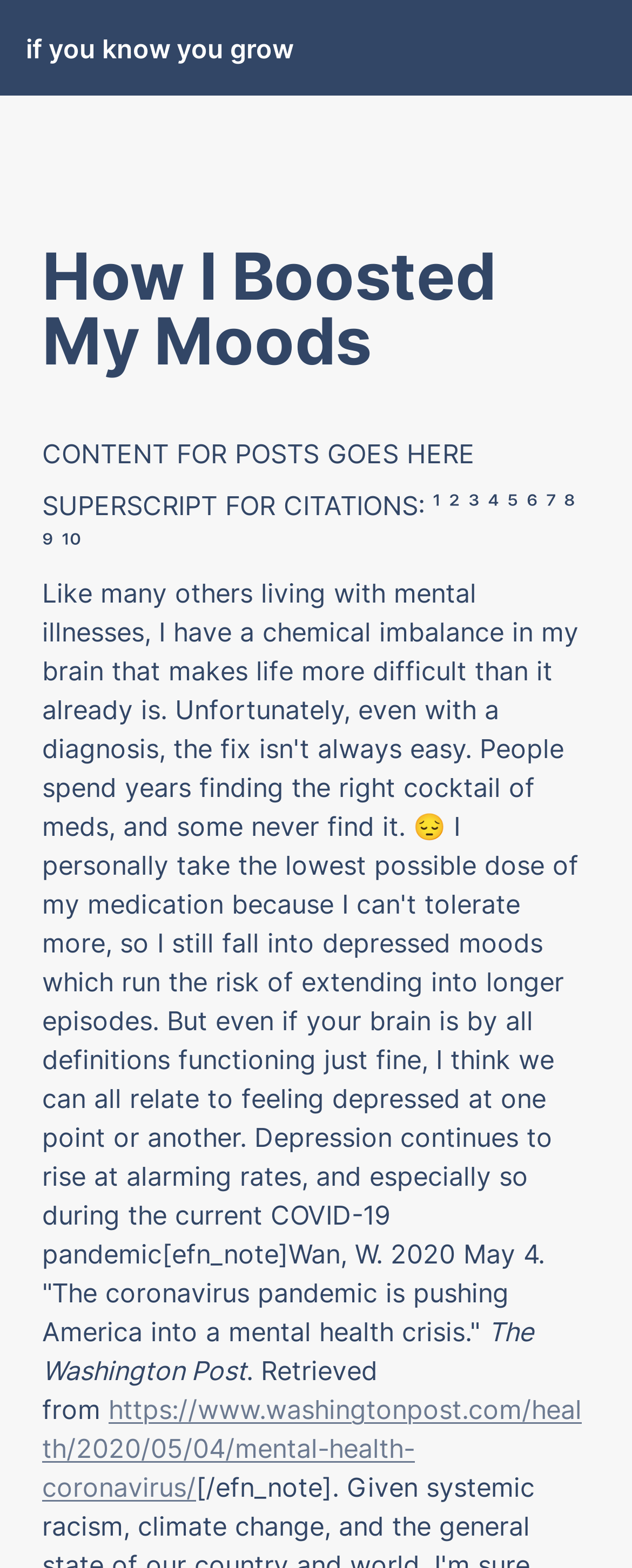Determine which piece of text is the heading of the webpage and provide it.

How I Boosted My Moods